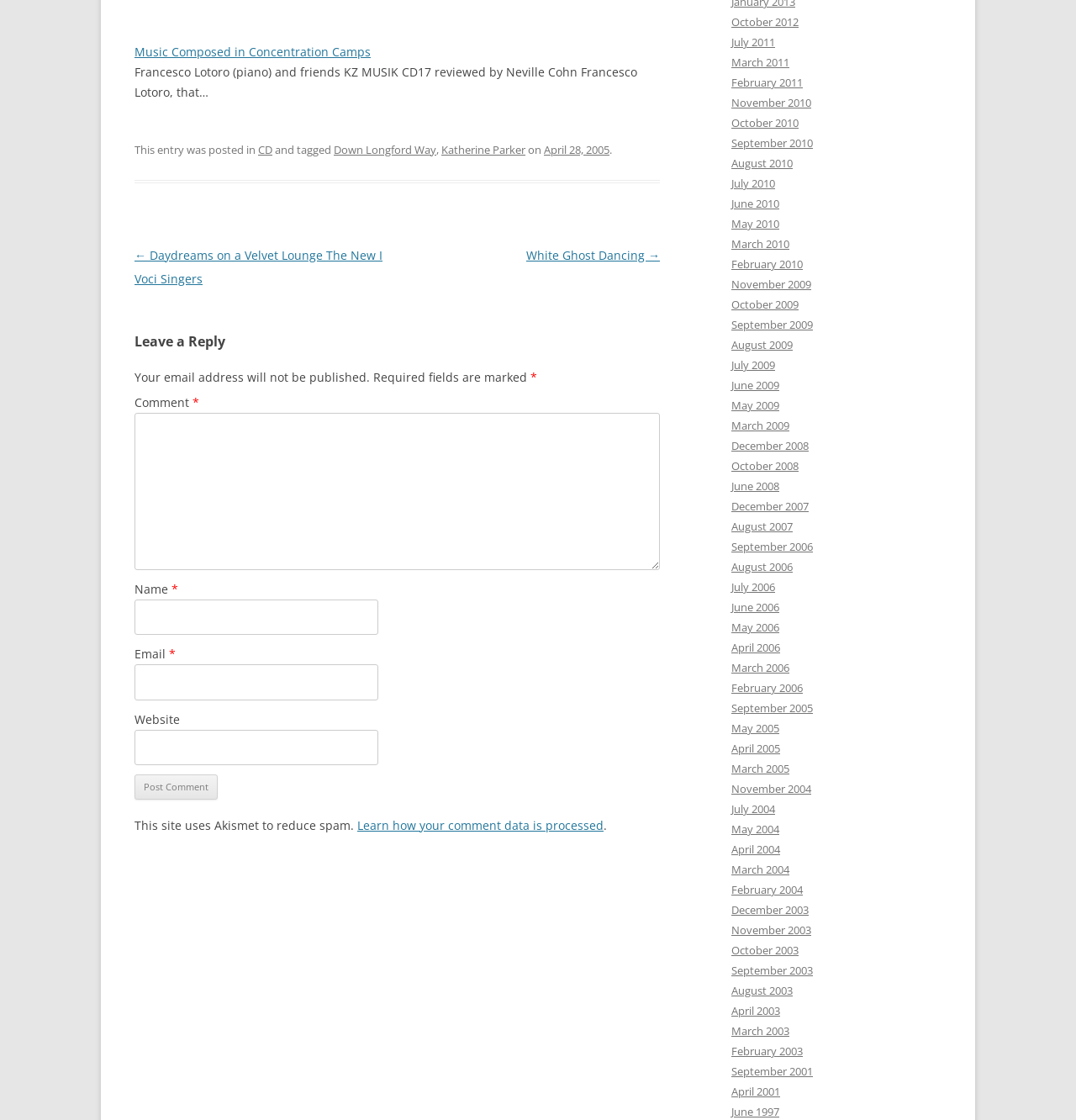Identify the bounding box for the given UI element using the description provided. Coordinates should be in the format (top-left x, top-left y, bottom-right x, bottom-right y) and must be between 0 and 1. Here is the description: Home

None